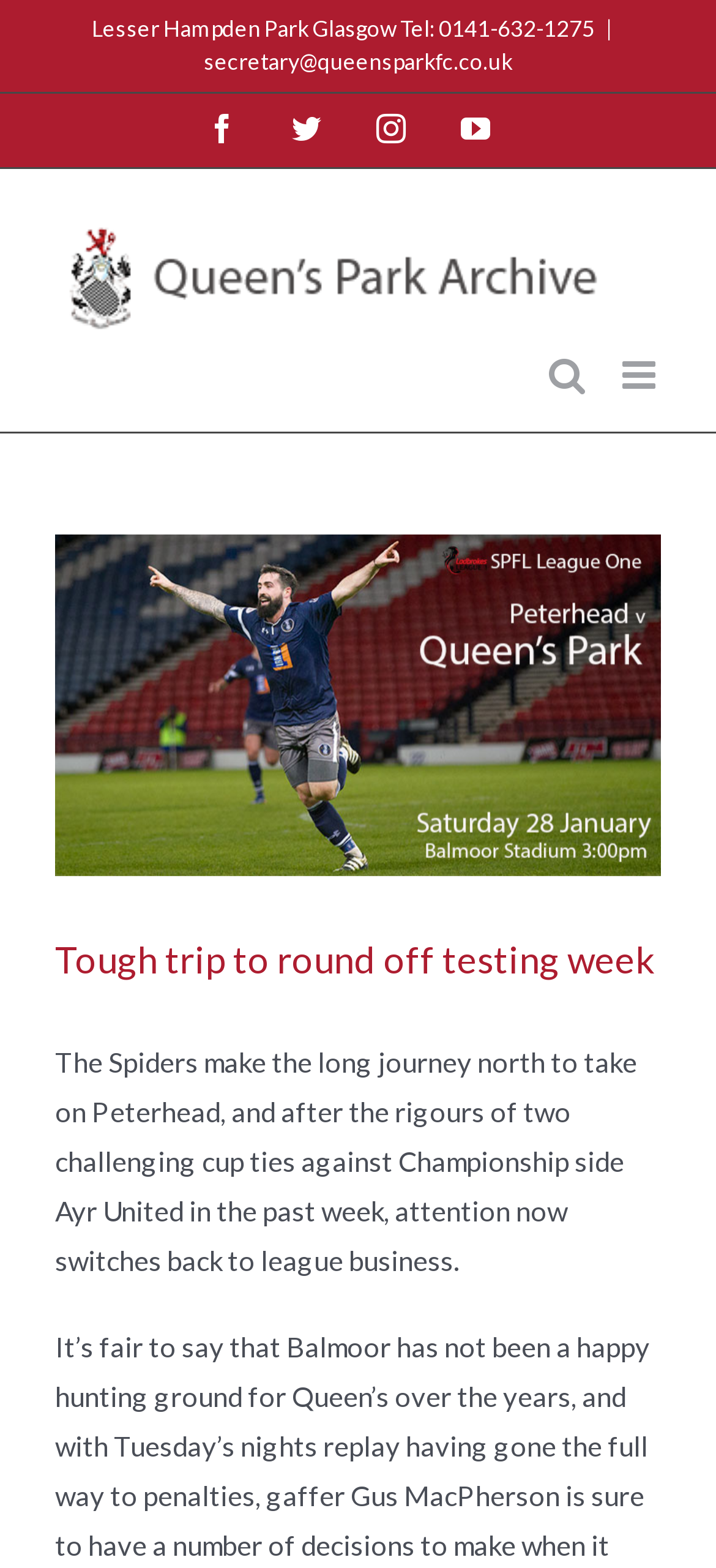Using the information from the screenshot, answer the following question thoroughly:
Is the mobile menu expanded?

I found the state of the mobile menu by looking at the link element with the text 'Toggle mobile menu' which has an attribute 'expanded' set to 'False'.